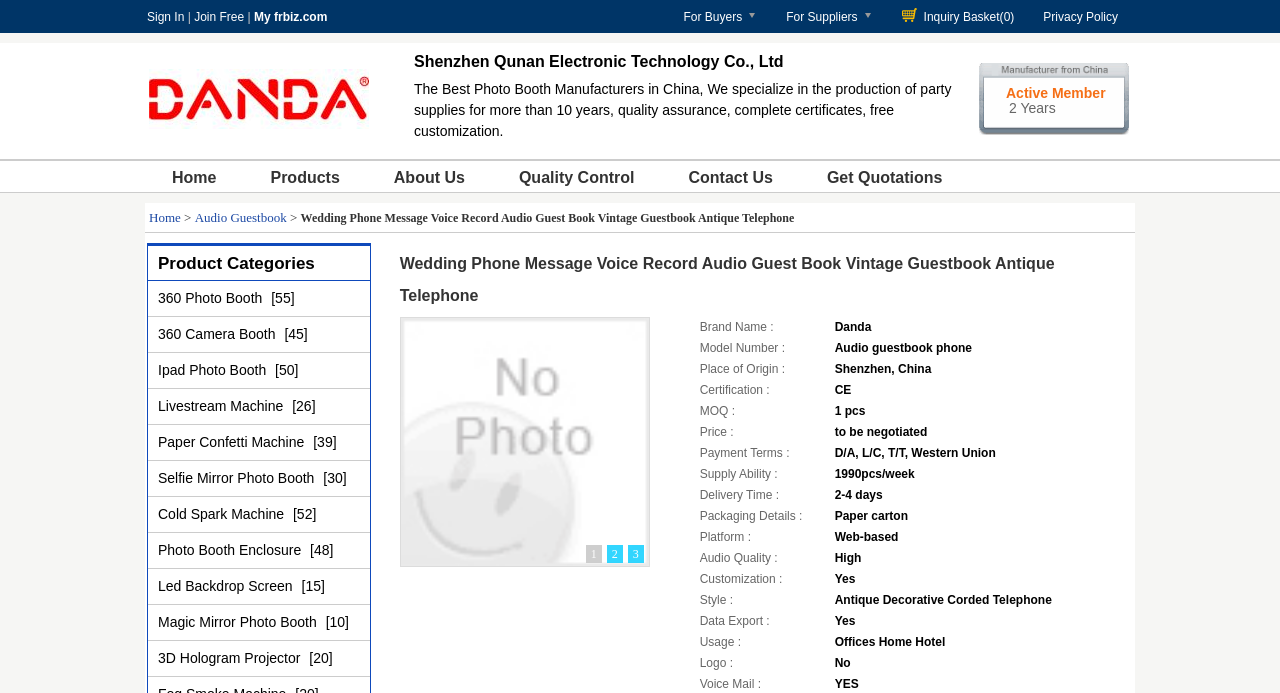What is the company name of the logo?
From the image, respond using a single word or phrase.

China Shenzhen Qunan Electronic Technology Co., Ltd